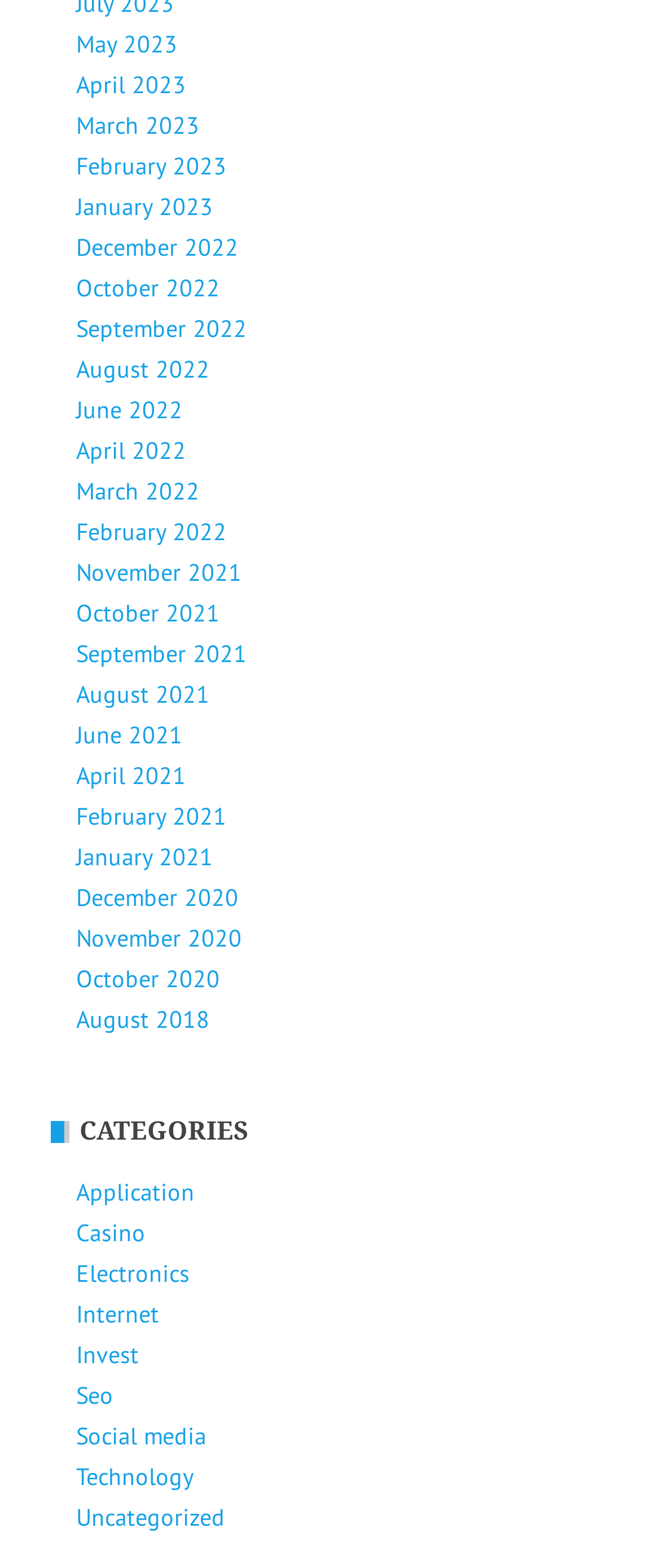Reply to the question with a single word or phrase:
What is the last category listed?

Uncategorized